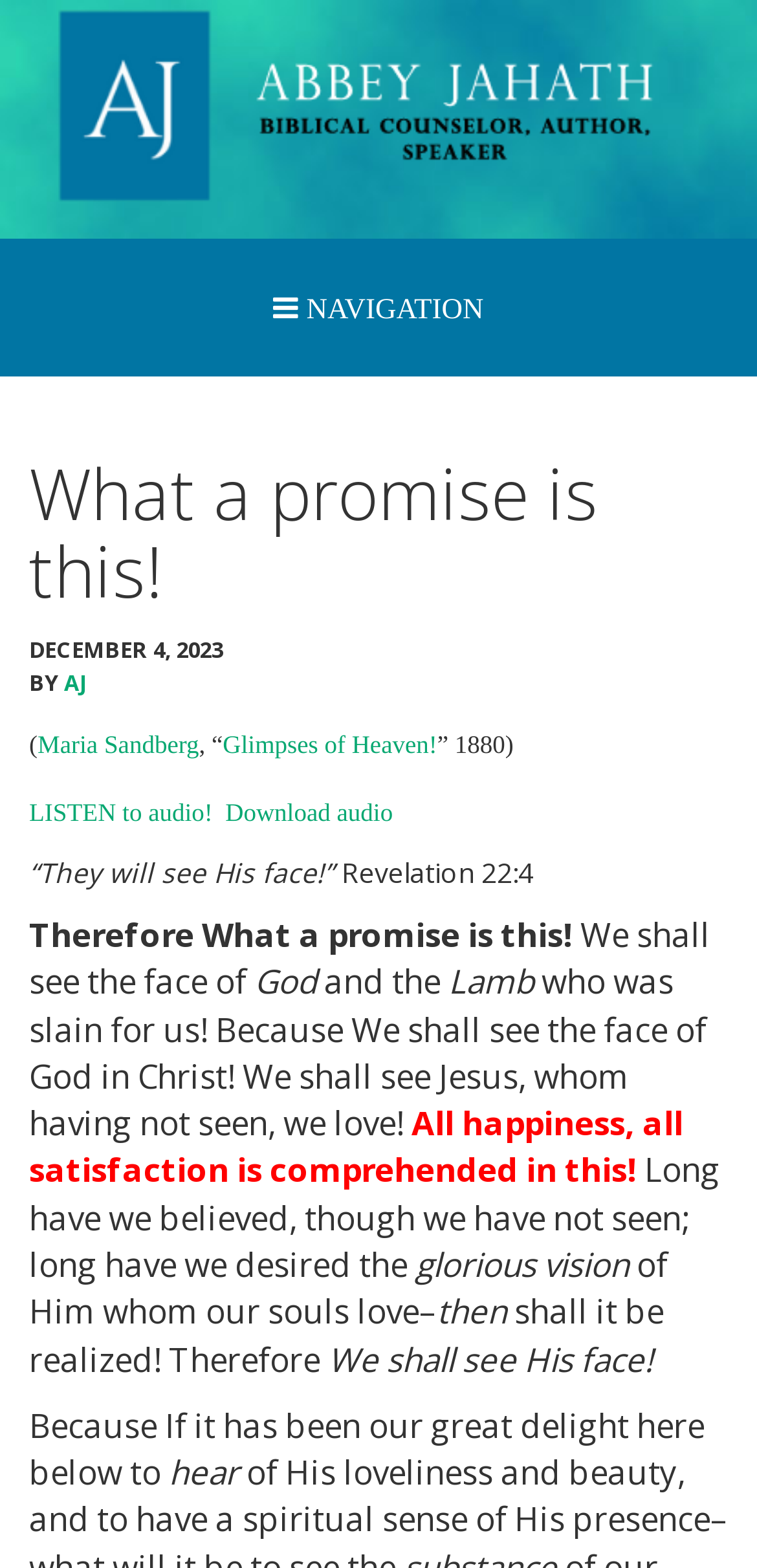Utilize the information from the image to answer the question in detail:
What is the author of the current article?

I found the author's name by looking at the header section of the webpage, where it says 'BY AJ'.